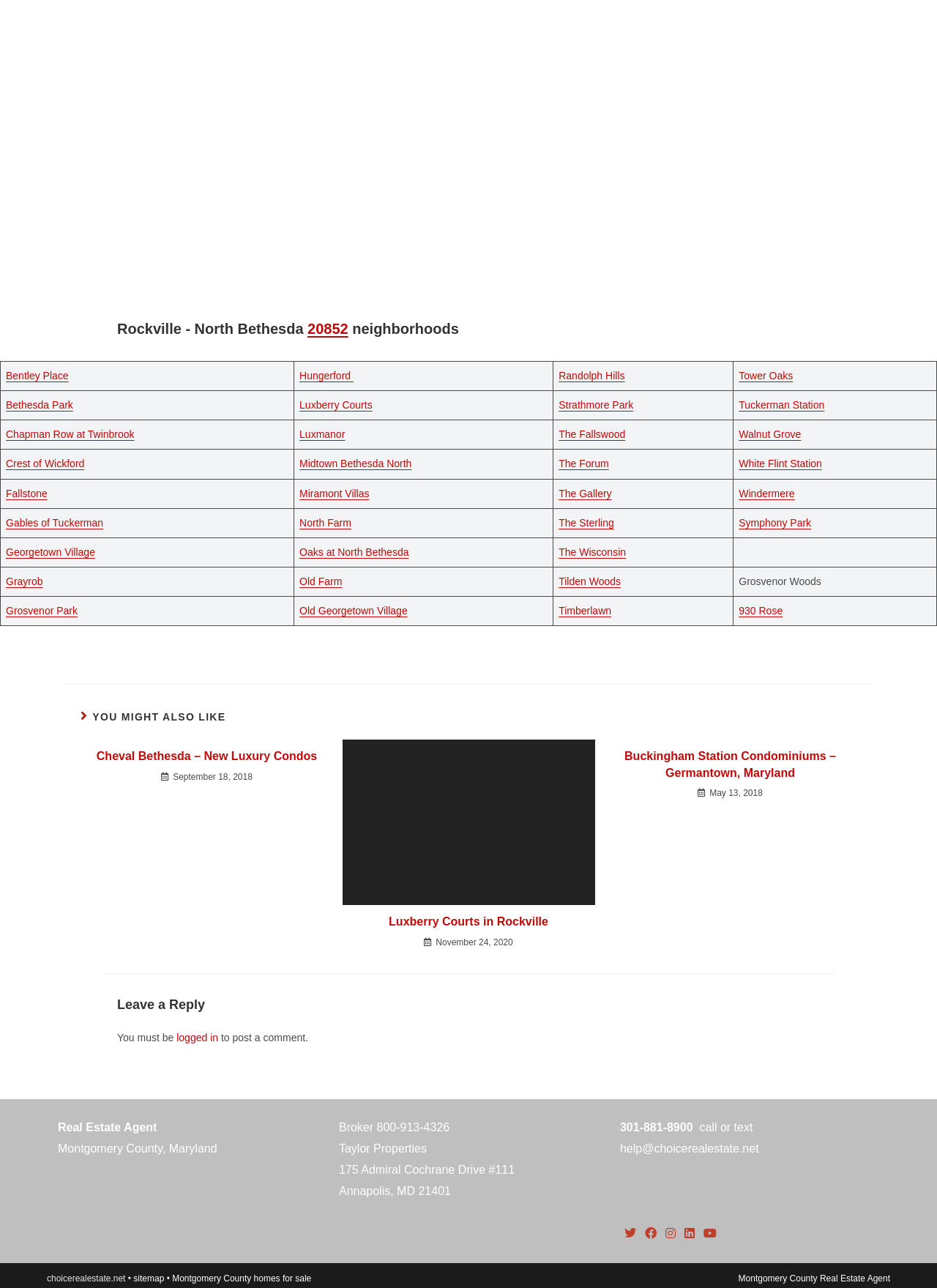Provide the bounding box coordinates of the UI element this sentence describes: "Luxberry Courts".

[0.32, 0.31, 0.397, 0.319]